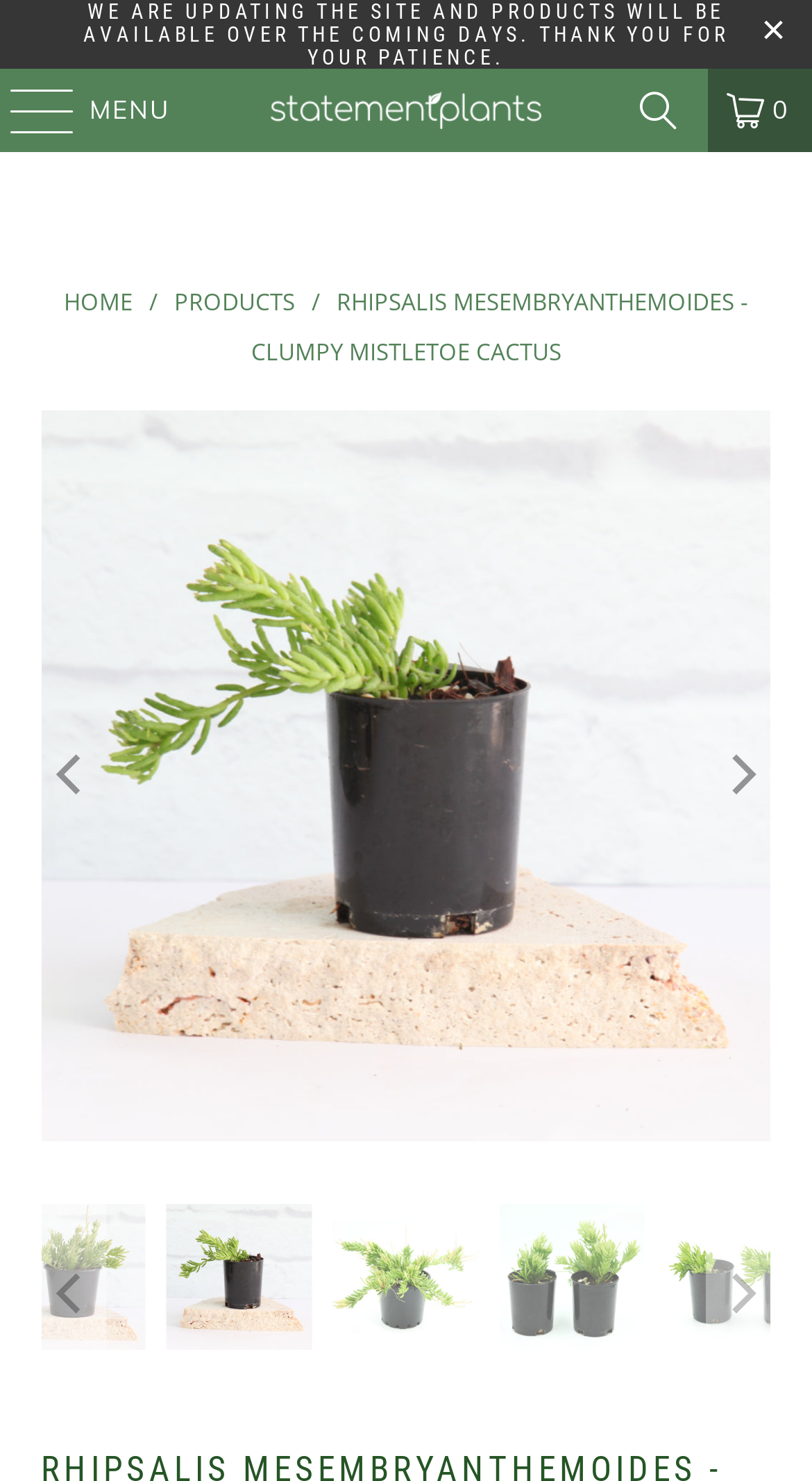Identify the bounding box of the UI element described as follows: "parent_node: 0 title="Search"". Provide the coordinates as four float numbers in the range of 0 to 1 [left, top, right, bottom].

[0.762, 0.046, 0.859, 0.103]